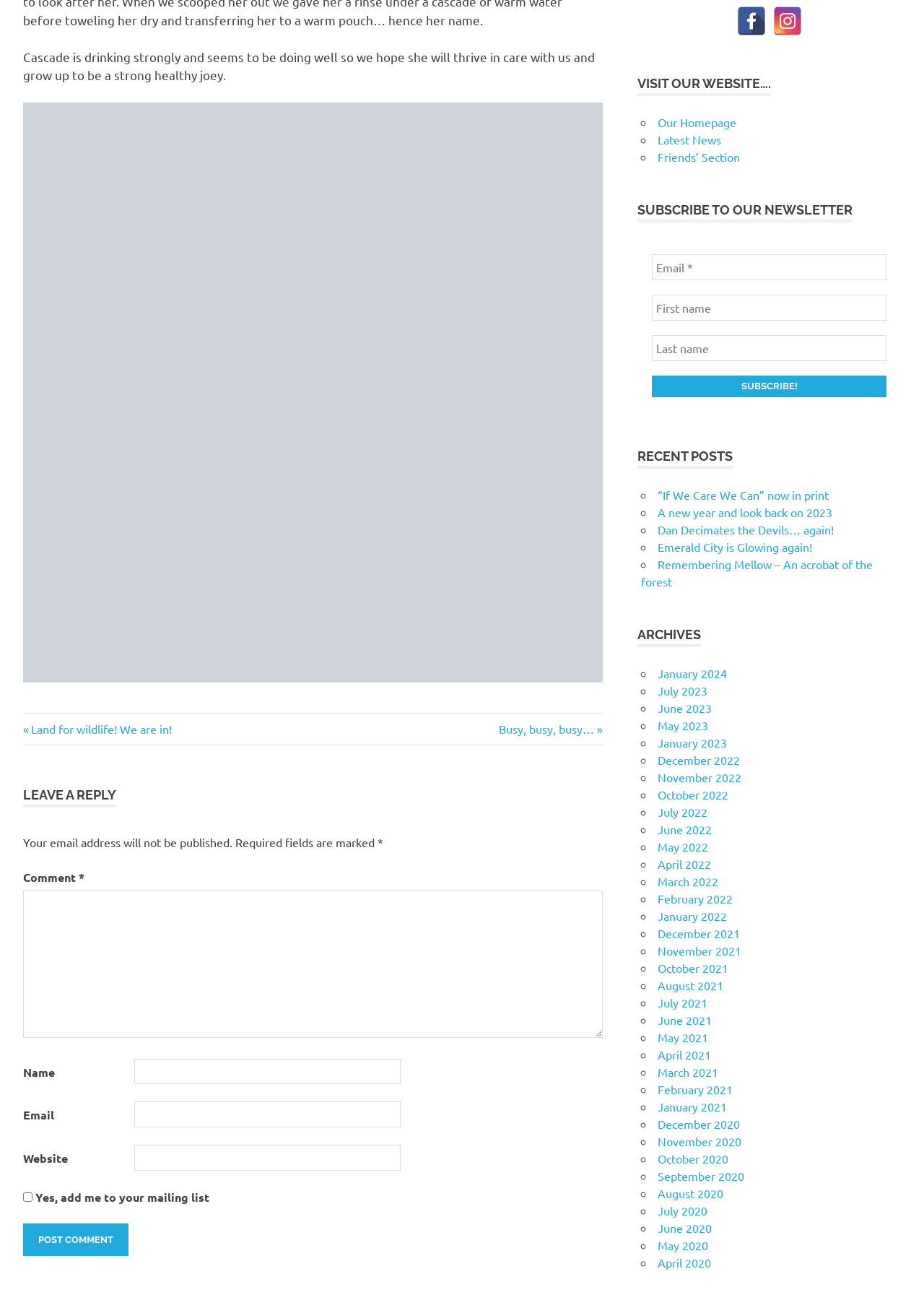Please determine the bounding box coordinates, formatted as (top-left x, top-left y, bottom-right x, bottom-right y), with all values as floating point numbers between 0 and 1. Identify the bounding box of the region described as: Emerald City is Glowing again!

[0.712, 0.415, 0.879, 0.426]